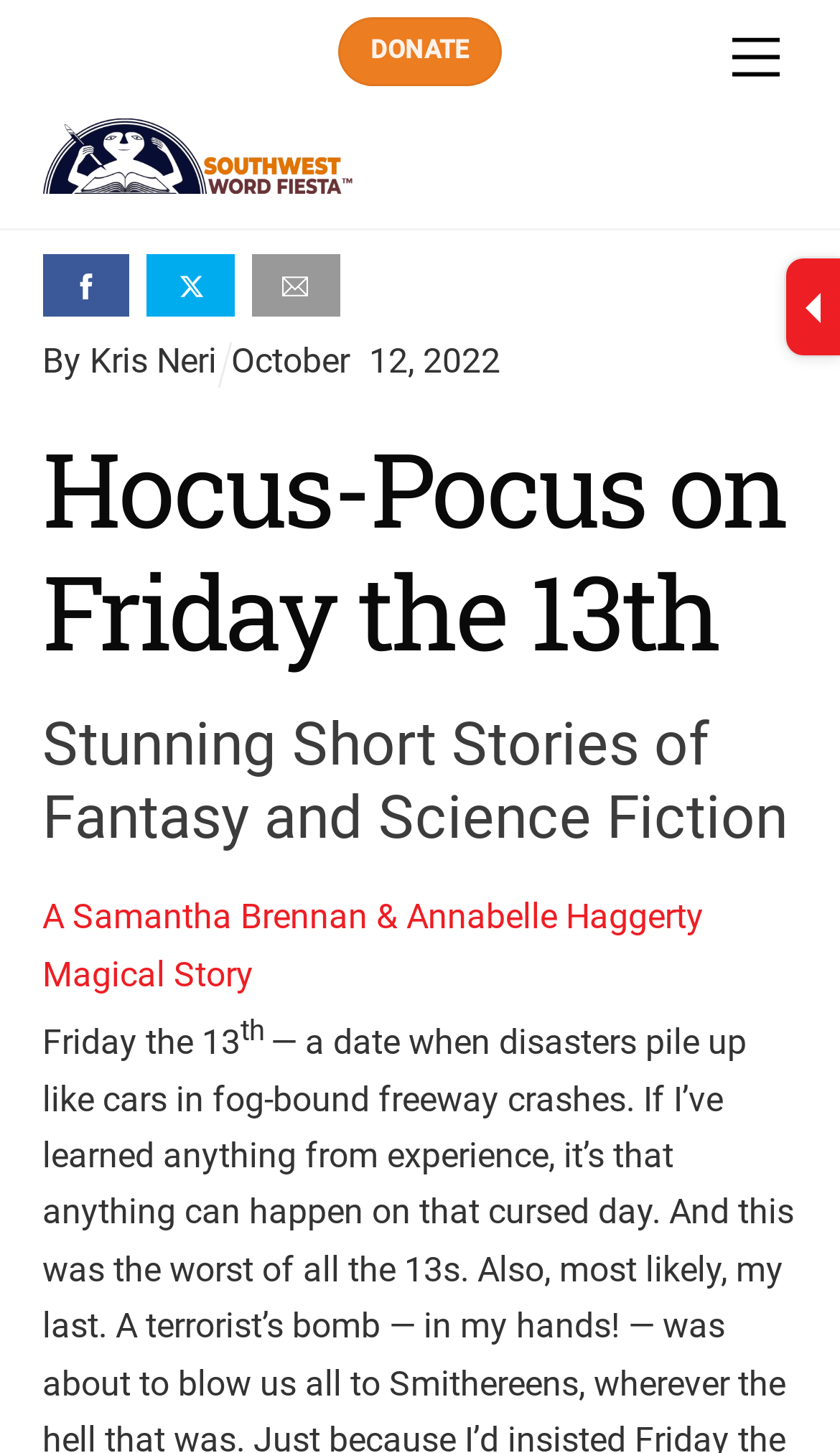Determine the main heading text of the webpage.

Hocus-Pocus on Friday the 13th